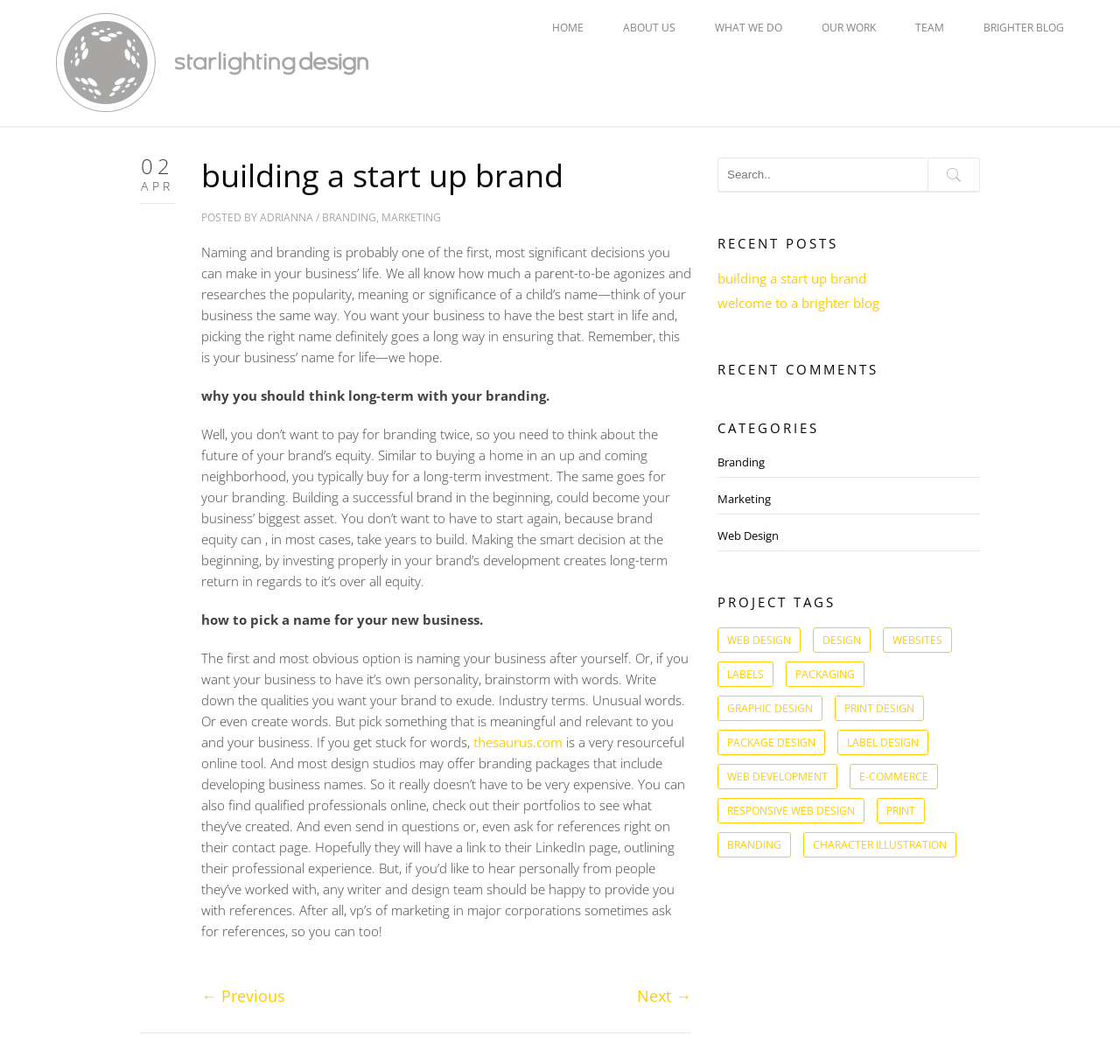Locate the bounding box of the user interface element based on this description: "package design".

[0.641, 0.686, 0.737, 0.71]